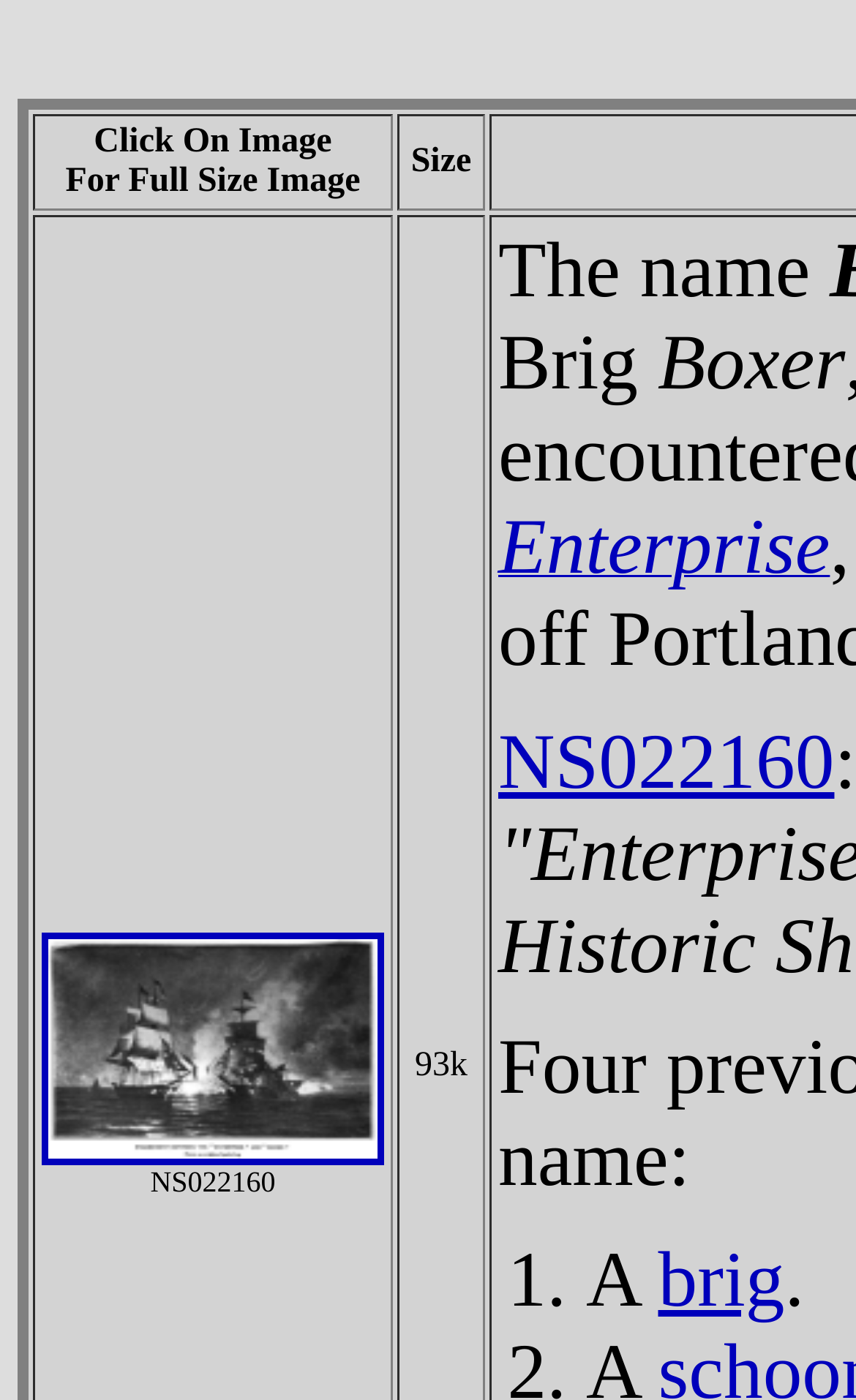What is the text of the first link?
Refer to the screenshot and answer in one word or phrase.

USS Enterprise vs HMS Boxer